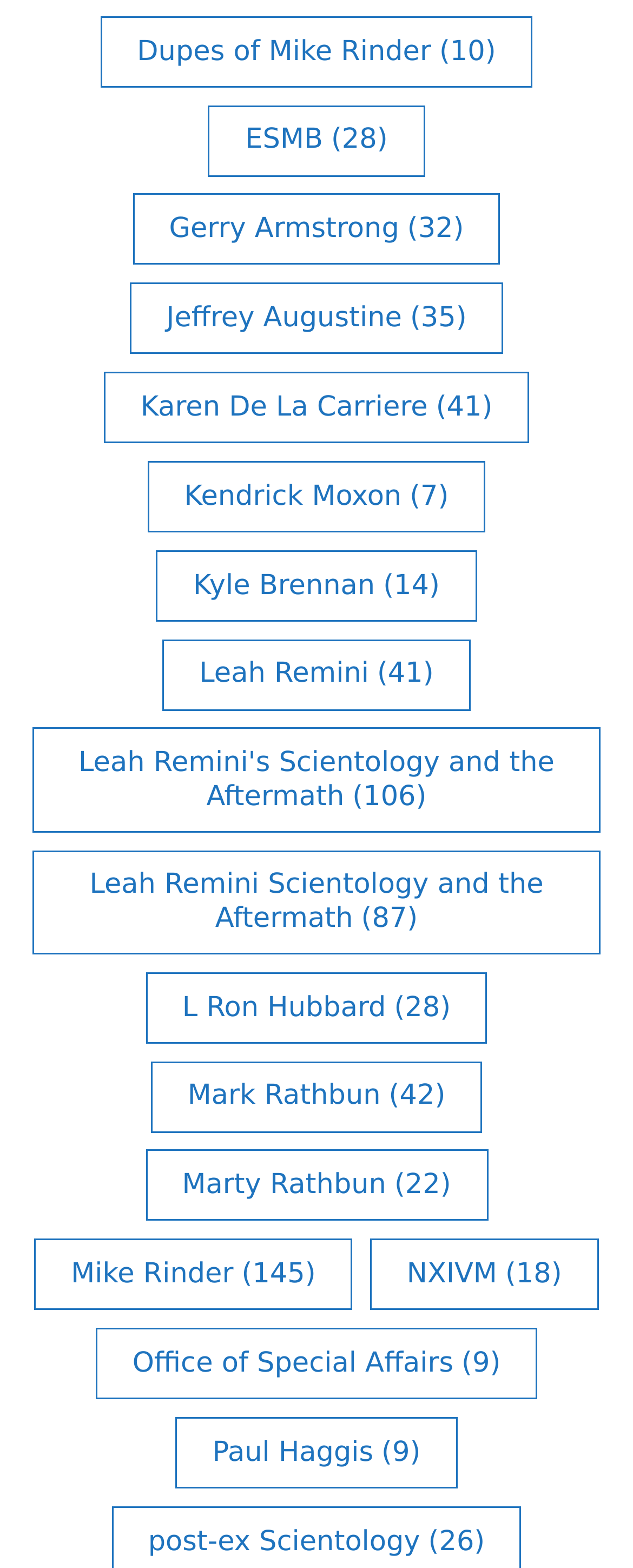Determine the bounding box coordinates of the element's region needed to click to follow the instruction: "View Dupes of Mike Rinder". Provide these coordinates as four float numbers between 0 and 1, formatted as [left, top, right, bottom].

[0.158, 0.01, 0.842, 0.056]